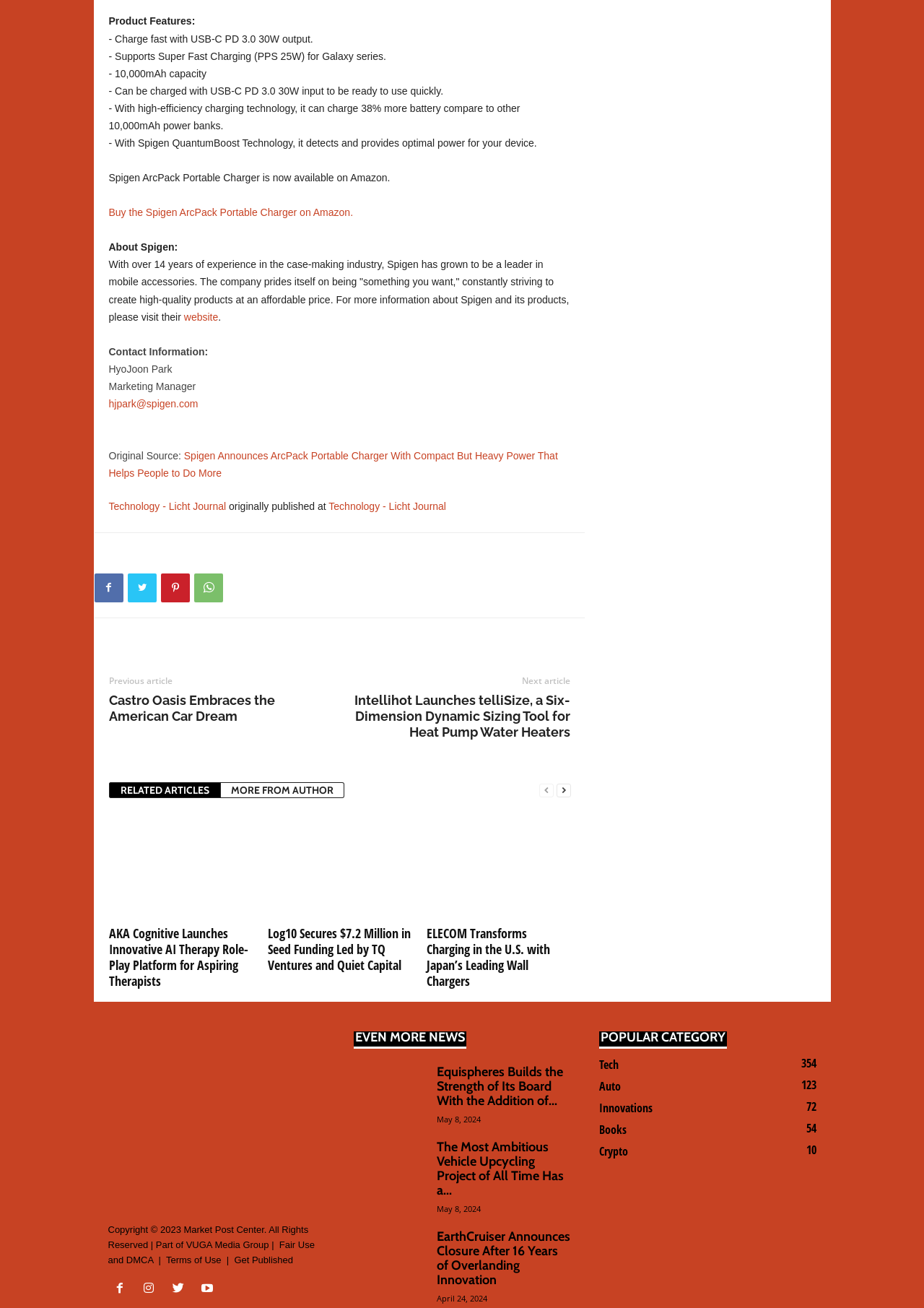Determine the bounding box coordinates of the clickable element to complete this instruction: "Contact HyoJoon Park". Provide the coordinates in the format of four float numbers between 0 and 1, [left, top, right, bottom].

[0.118, 0.304, 0.214, 0.313]